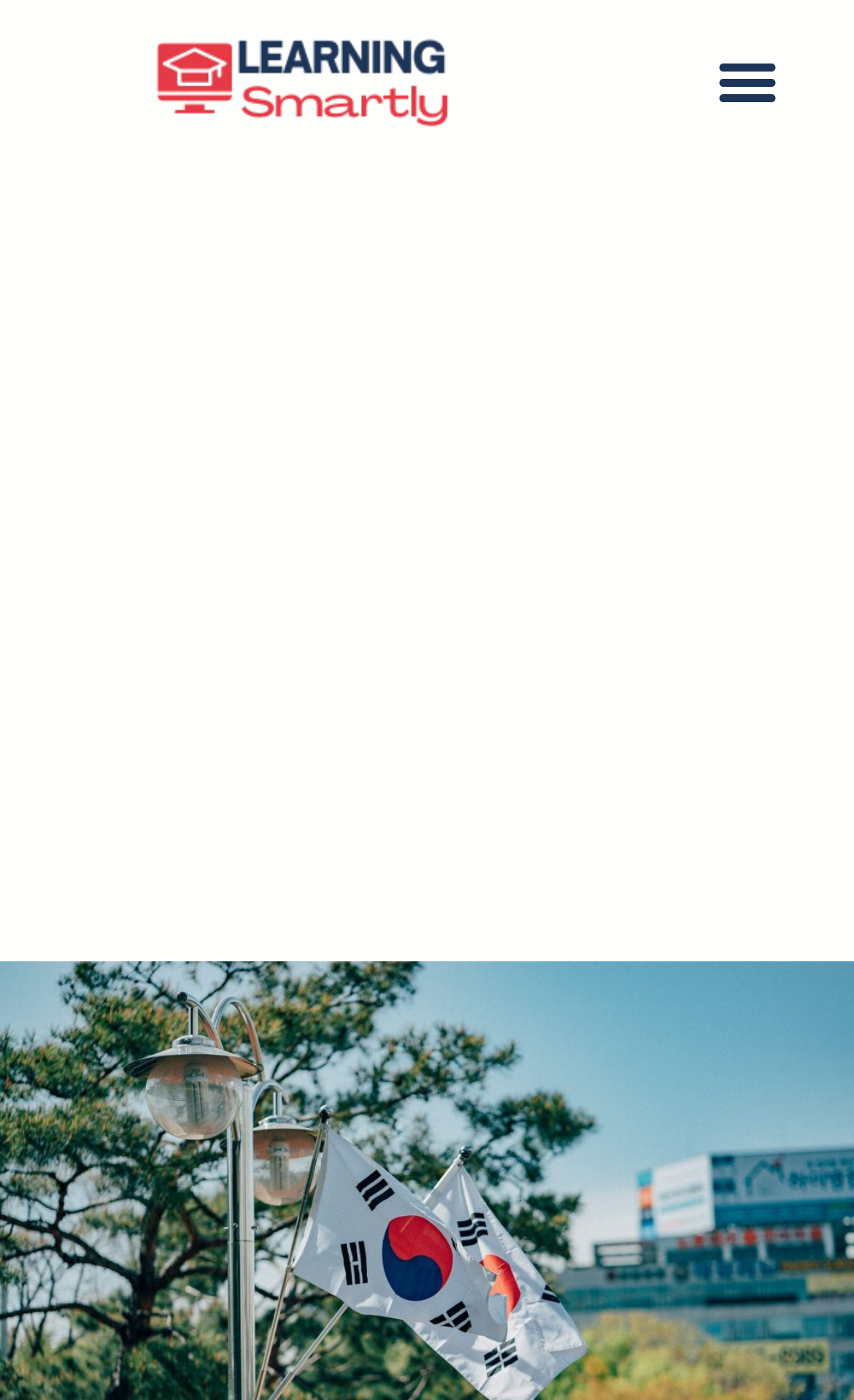Extract the primary heading text from the webpage.

7 Best App To Learn Korean (A Comprehensive Review)